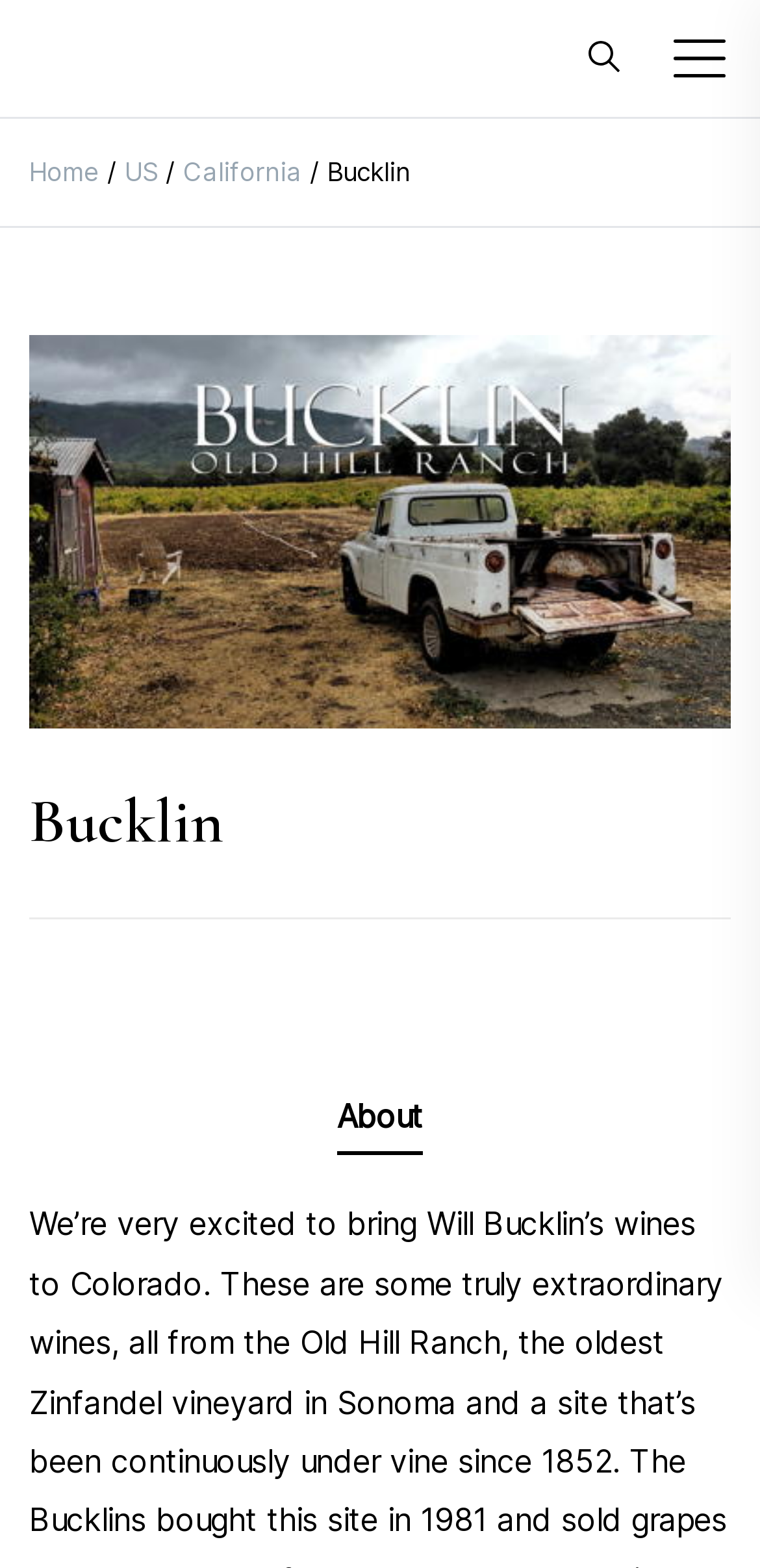How many tabs are in the tablist?
Please provide a single word or phrase as your answer based on the image.

1